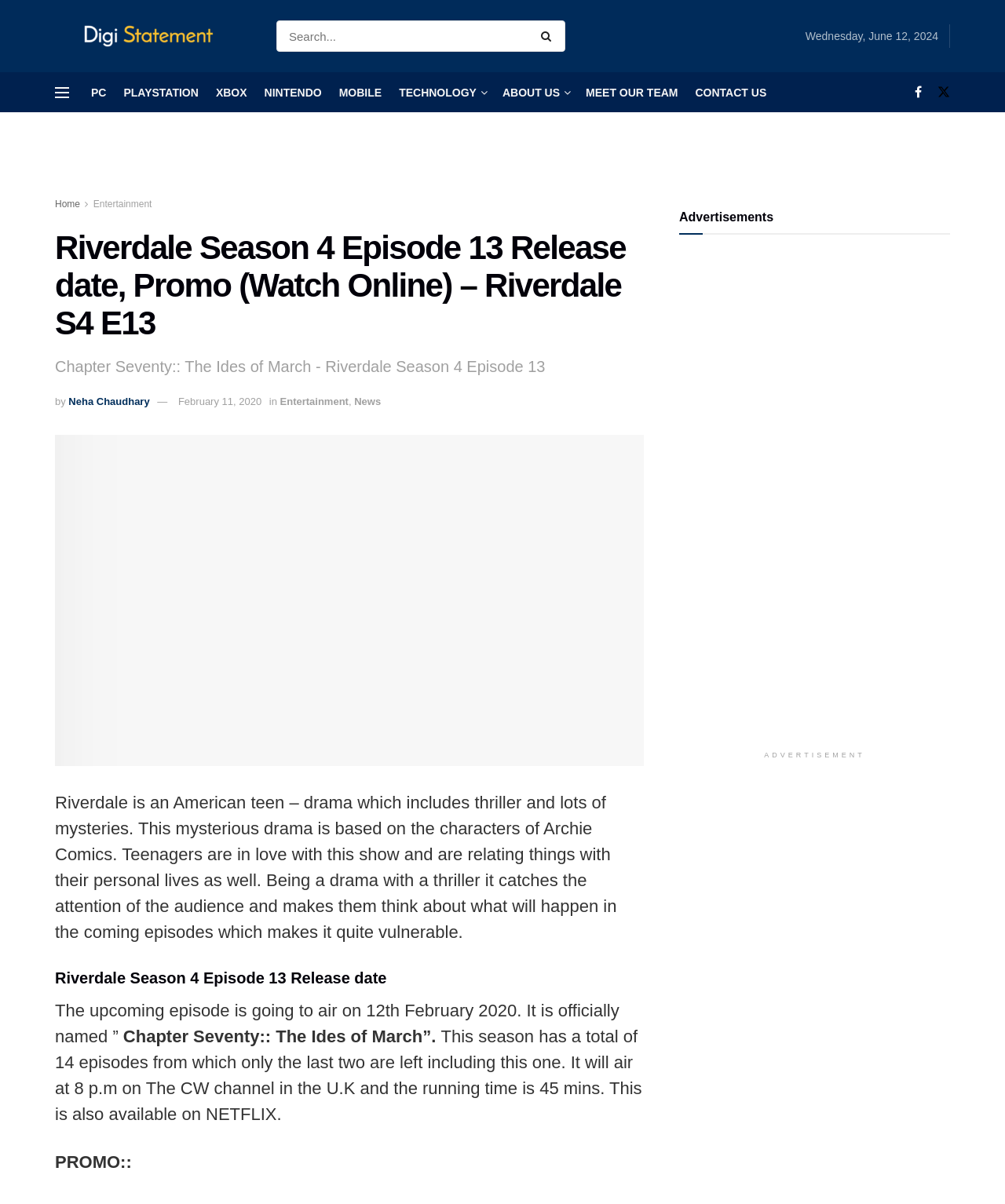From the webpage screenshot, predict the bounding box coordinates (top-left x, top-left y, bottom-right x, bottom-right y) for the UI element described here: February 11, 2020

[0.177, 0.329, 0.26, 0.339]